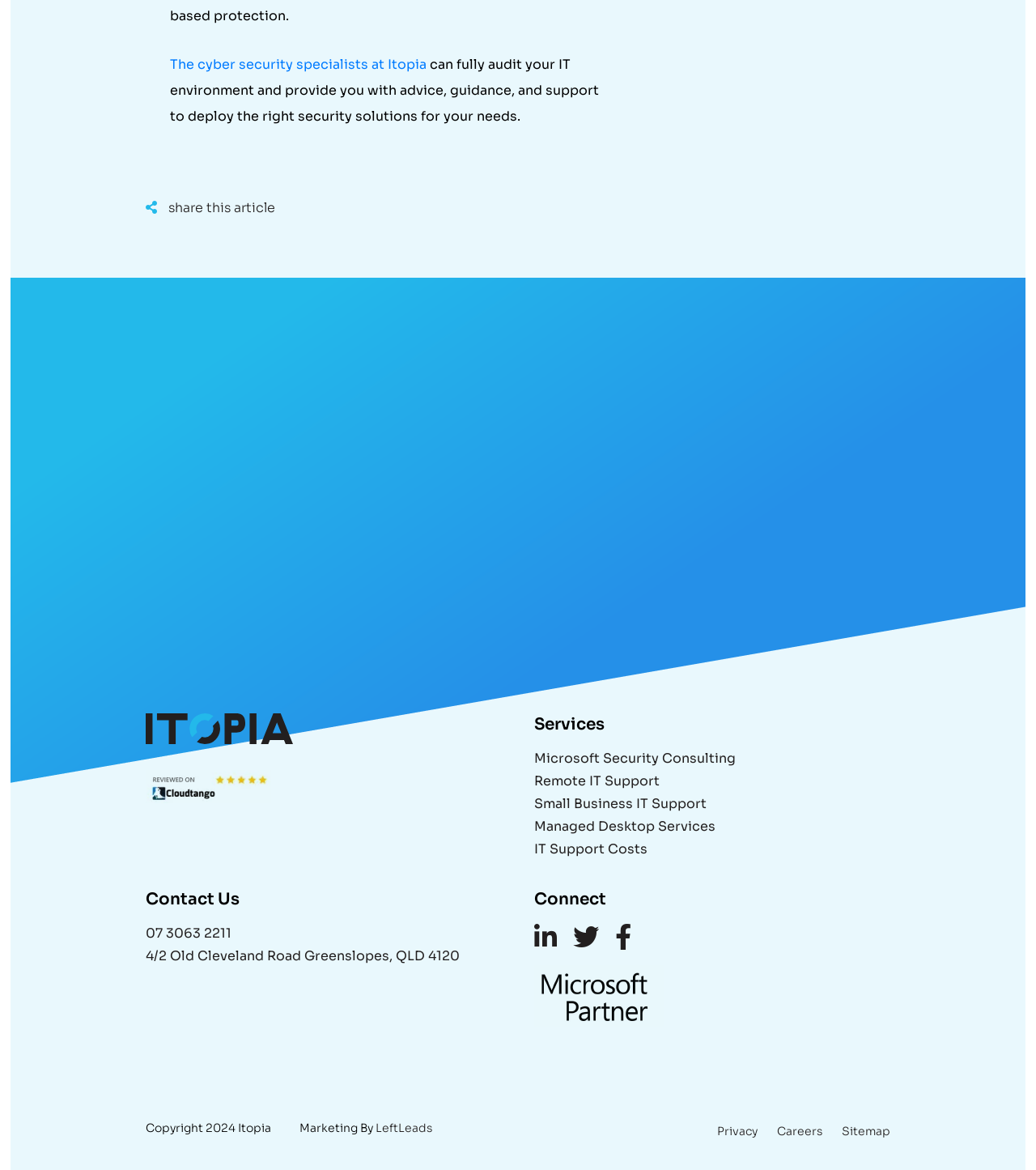Please identify the bounding box coordinates of the region to click in order to complete the task: "View services". The coordinates must be four float numbers between 0 and 1, specified as [left, top, right, bottom].

[0.33, 0.449, 0.514, 0.48]